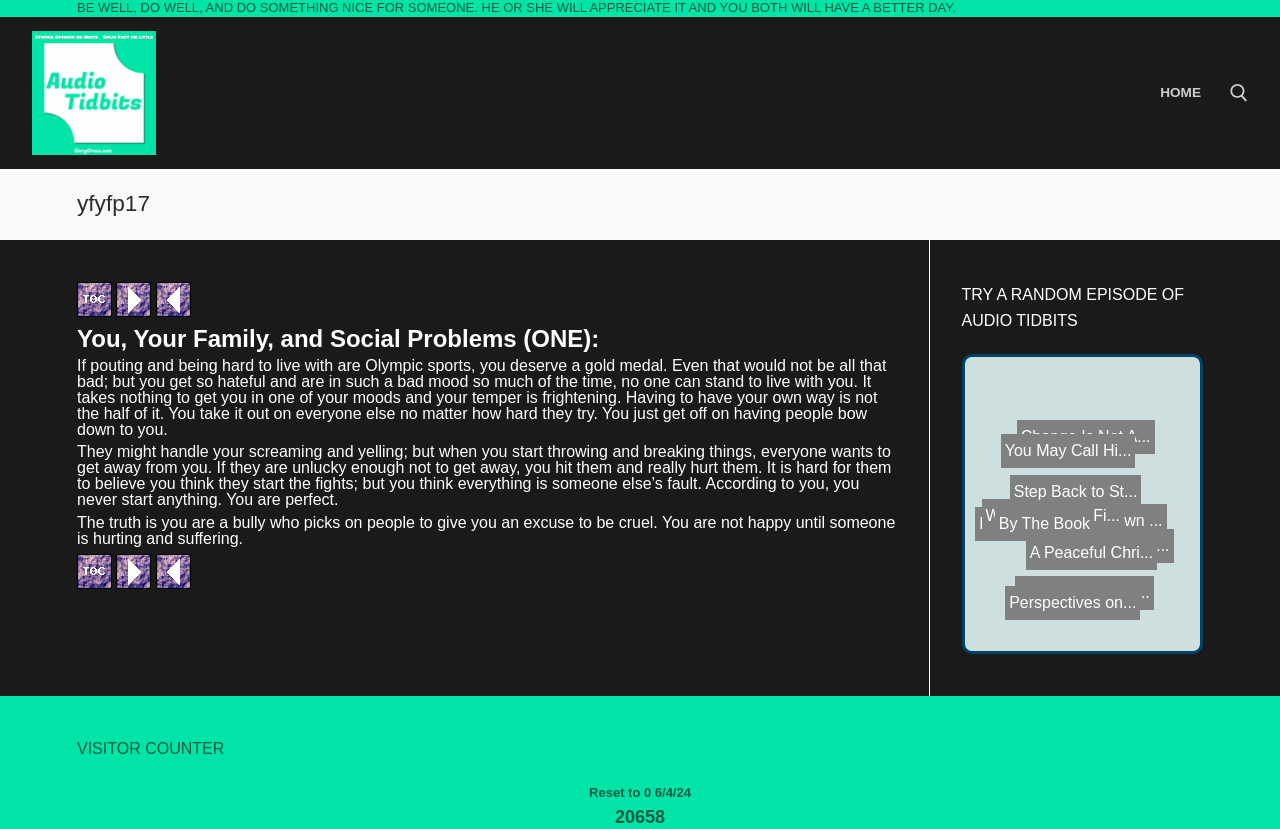Please specify the coordinates of the bounding box for the element that should be clicked to carry out this instruction: "Search for something". The coordinates must be four float numbers between 0 and 1, formatted as [left, top, right, bottom].

[0.767, 0.188, 0.986, 0.285]